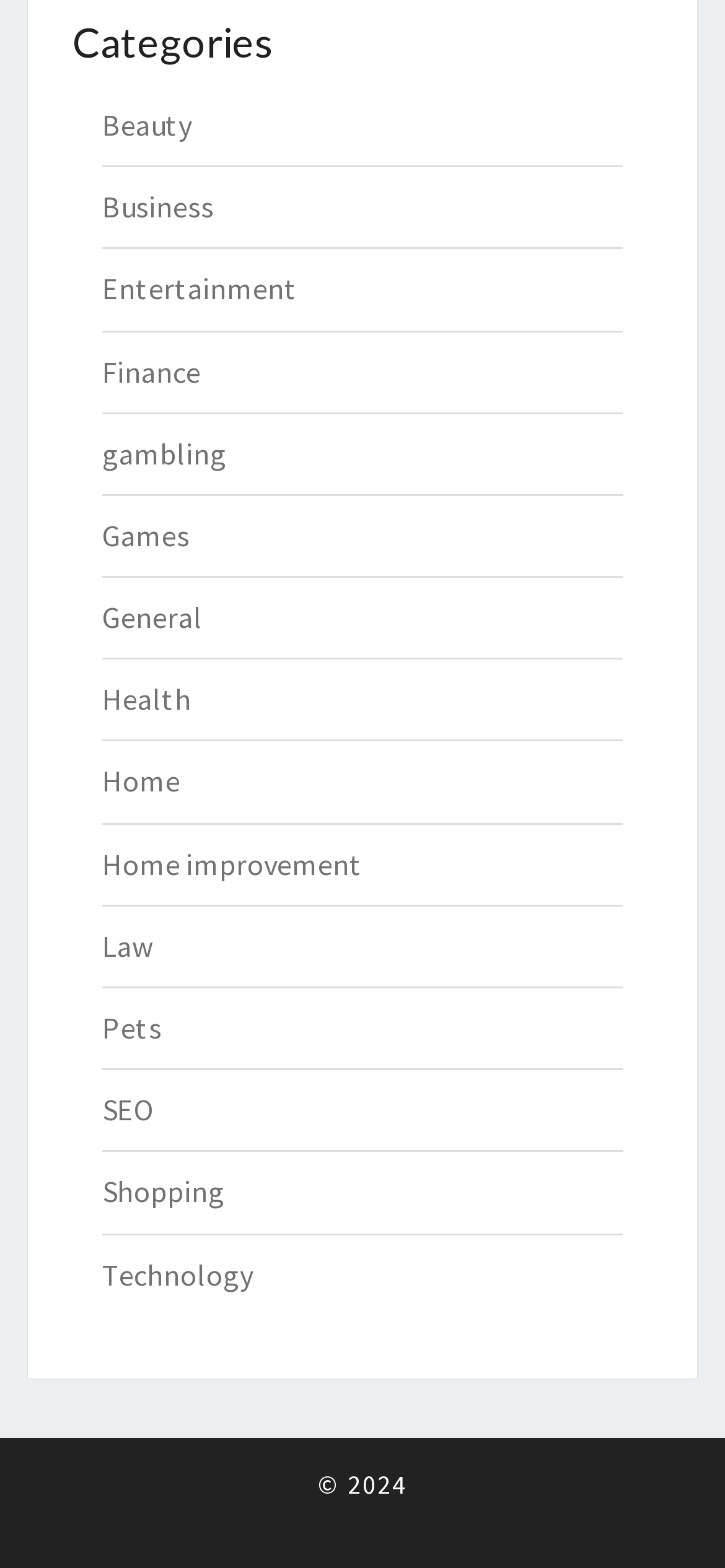Using the given element description, provide the bounding box coordinates (top-left x, top-left y, bottom-right x, bottom-right y) for the corresponding UI element in the screenshot: Home improvement

[0.141, 0.539, 0.5, 0.562]